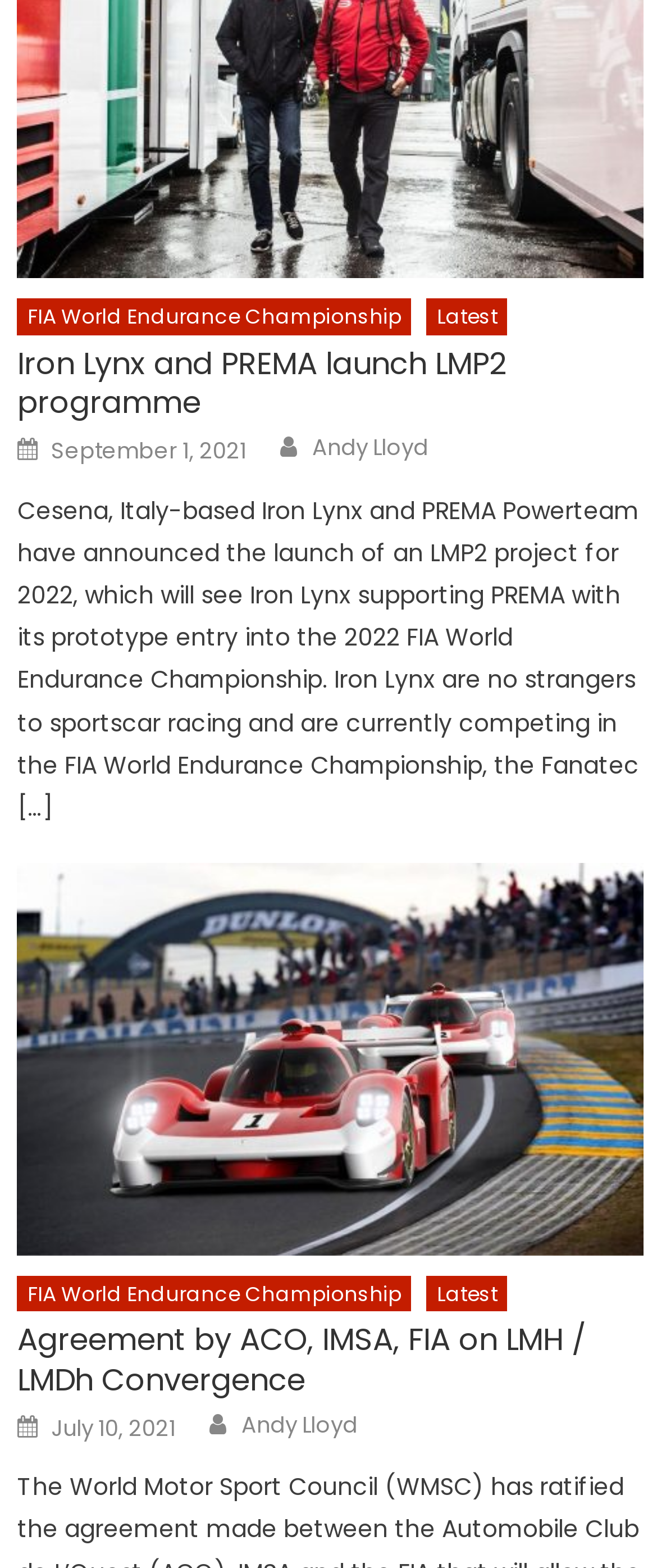Identify the bounding box coordinates of the specific part of the webpage to click to complete this instruction: "Click on 'How To Clear Twitter Search History?'".

None